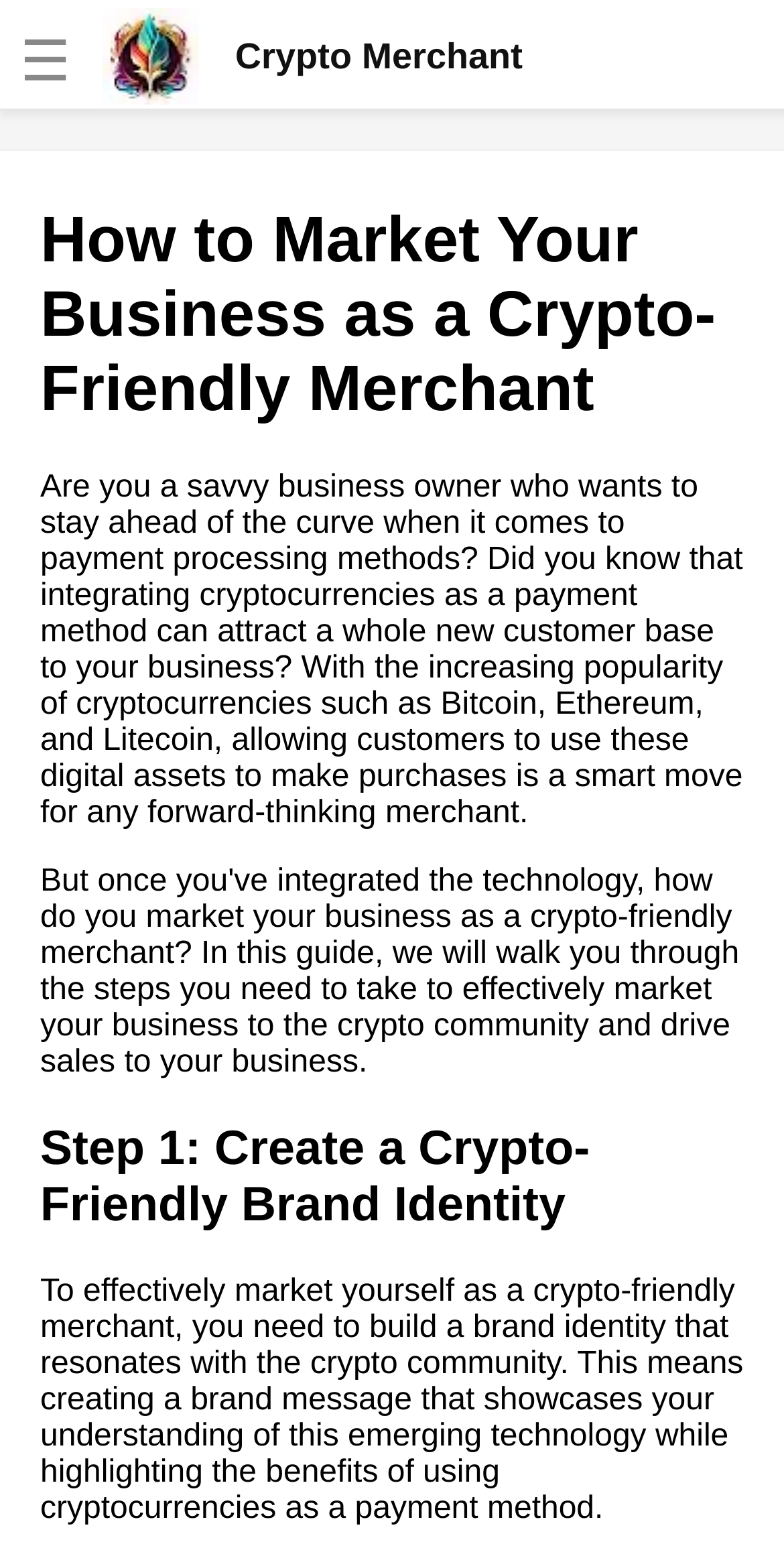Locate the bounding box coordinates of the area where you should click to accomplish the instruction: "Check the checkbox".

[0.01, 0.004, 0.044, 0.021]